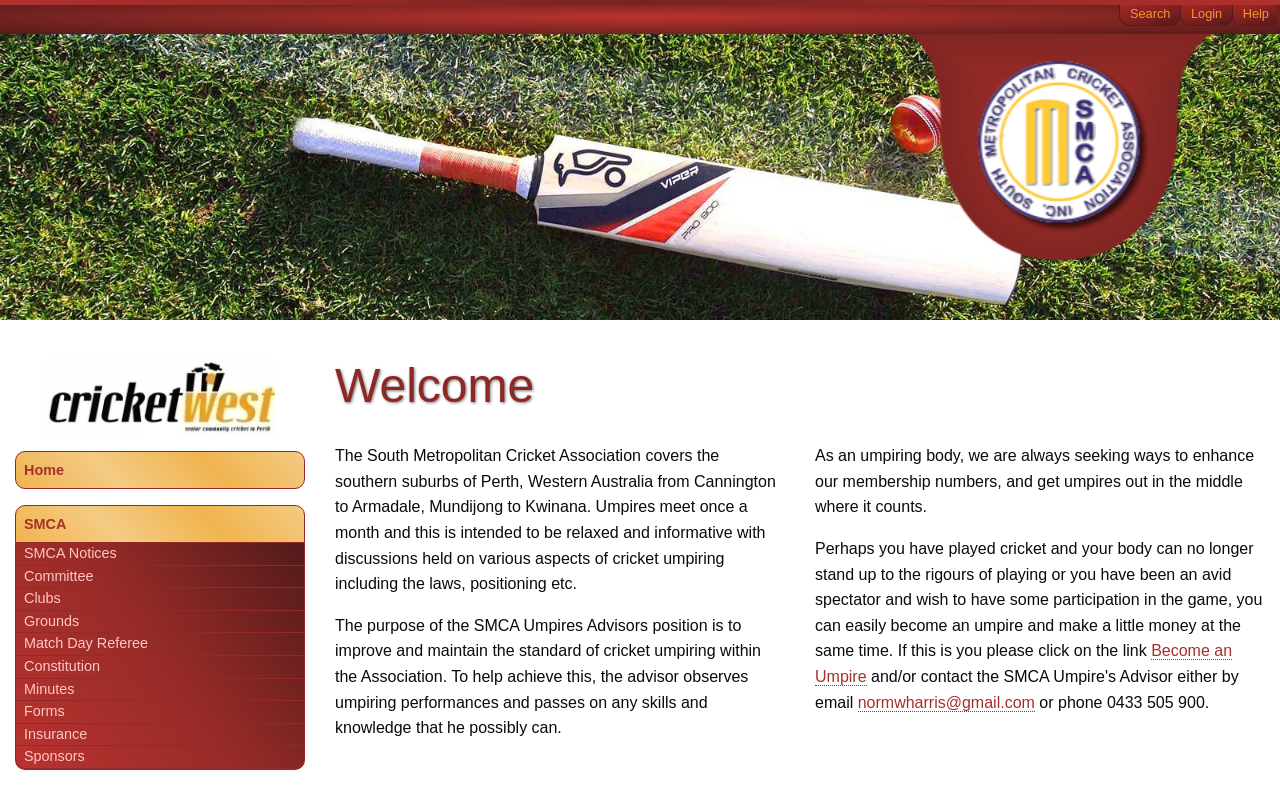How often do umpires meet?
Refer to the image and offer an in-depth and detailed answer to the question.

According to the webpage, umpires meet once a month, and these meetings are intended to be relaxed and informative, with discussions held on various aspects of cricket umpiring, including the laws and positioning, mentioned in the first paragraph of the webpage.